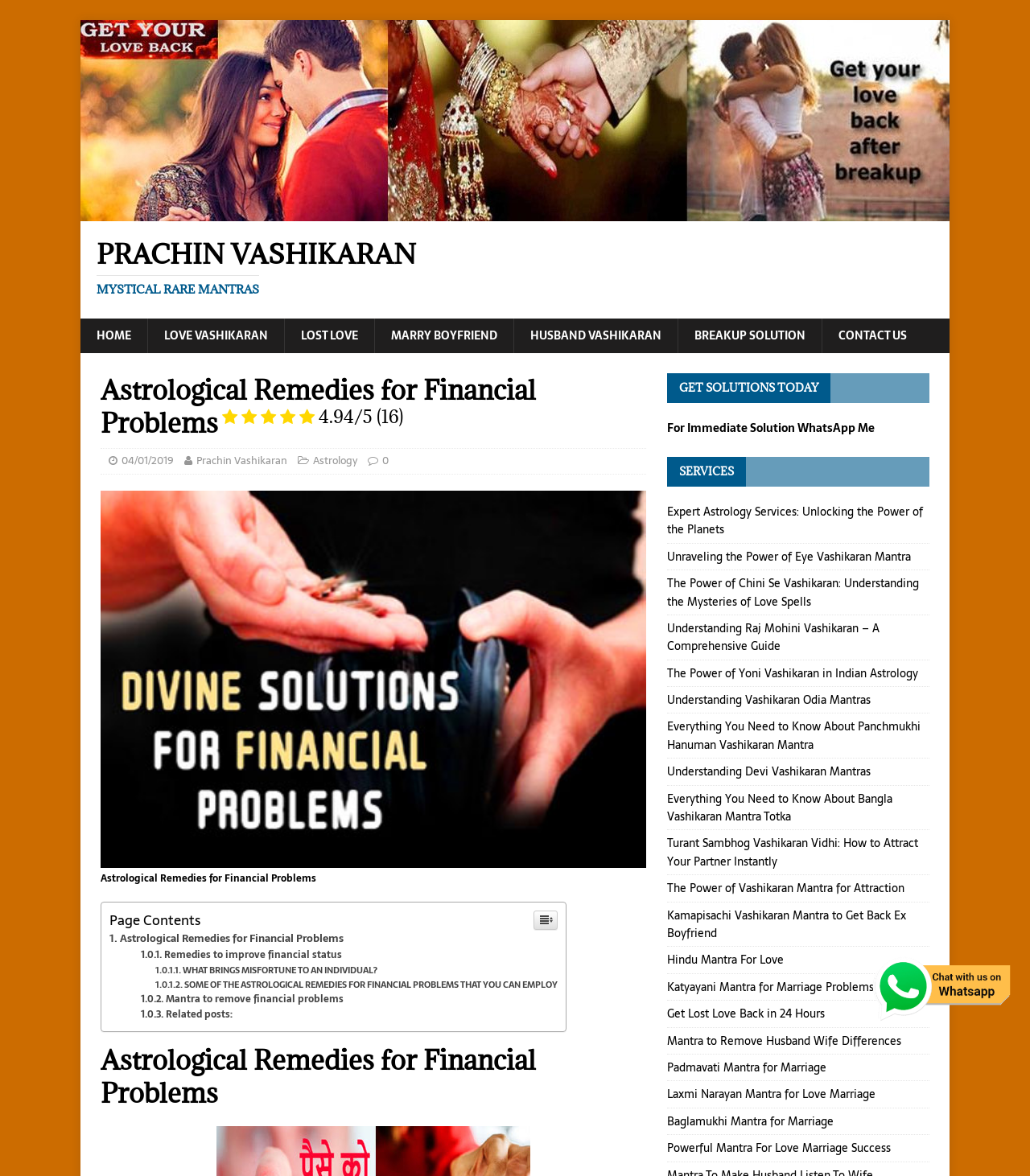Determine the title of the webpage and give its text content.

Astrological Remedies for Financial Problems     4.94/5 (16)